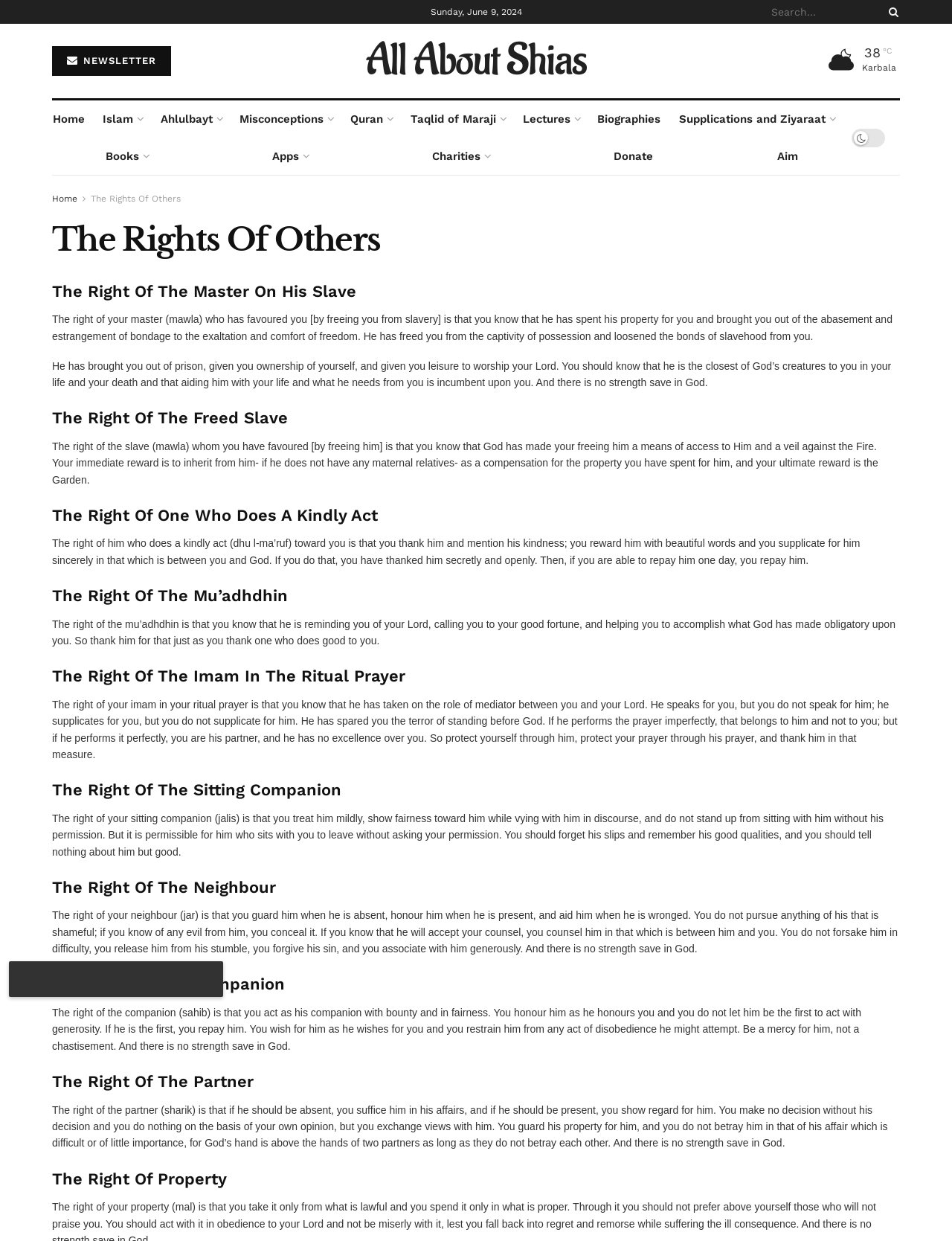Please pinpoint the bounding box coordinates for the region I should click to adhere to this instruction: "Search for something".

[0.81, 0.0, 0.945, 0.019]